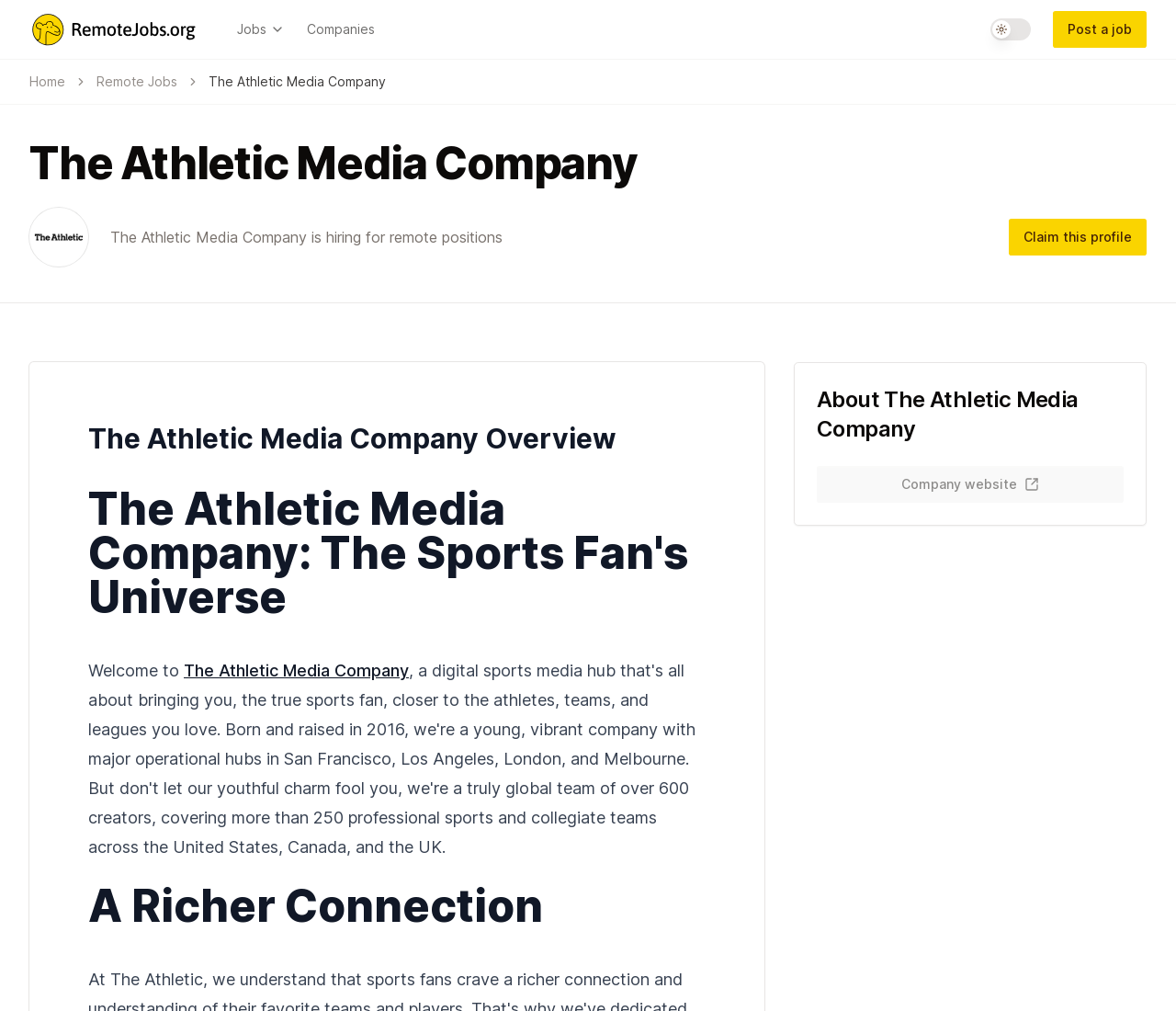Determine the bounding box coordinates for the area you should click to complete the following instruction: "Click the Jobs button".

[0.202, 0.02, 0.242, 0.038]